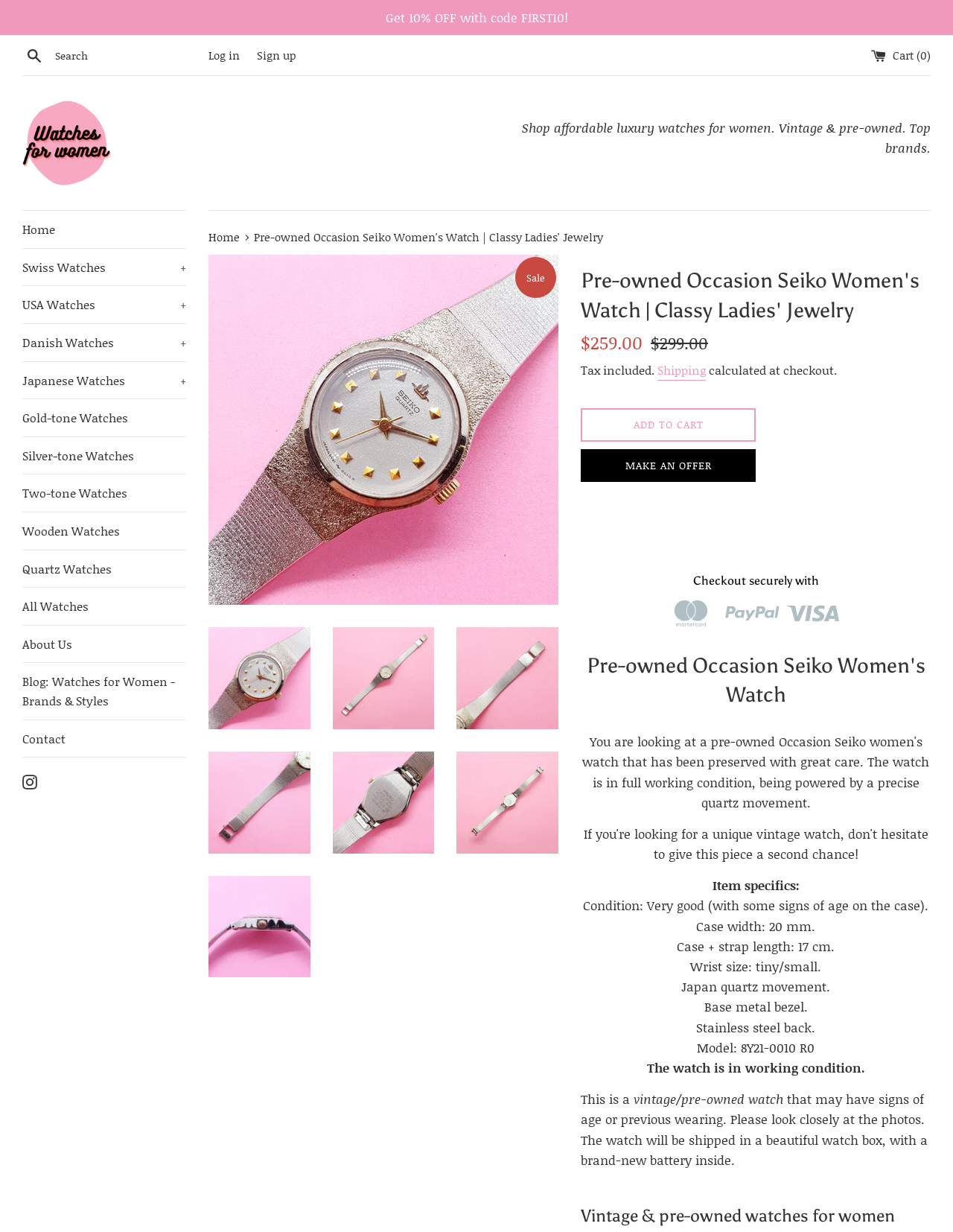Locate the UI element described as follows: "About Us". Return the bounding box coordinates as four float numbers between 0 and 1 in the order [left, top, right, bottom].

[0.023, 0.508, 0.195, 0.538]